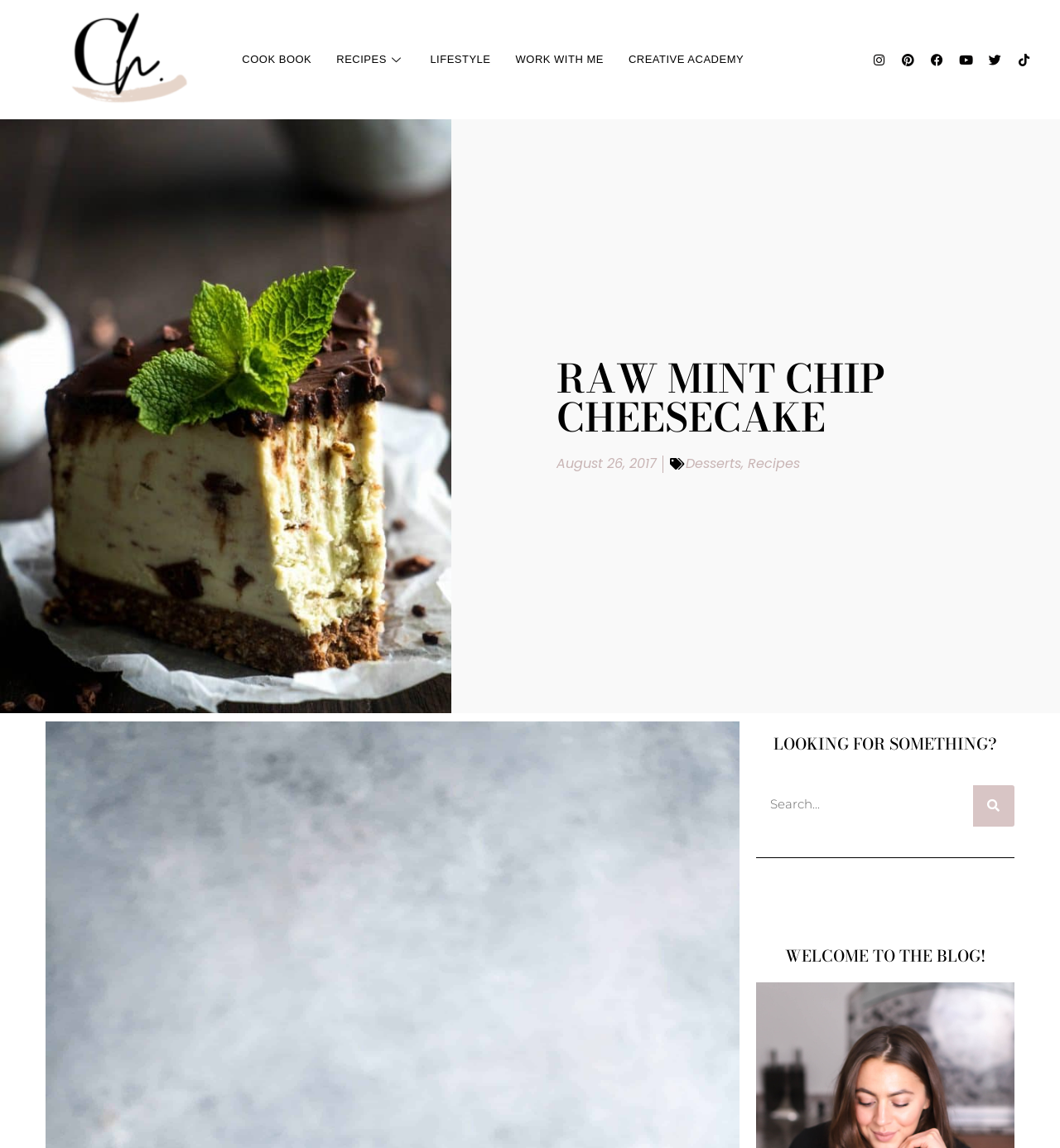Identify the coordinates of the bounding box for the element that must be clicked to accomplish the instruction: "Read RAW MINT CHIP CHEESECAKE".

[0.525, 0.313, 0.92, 0.381]